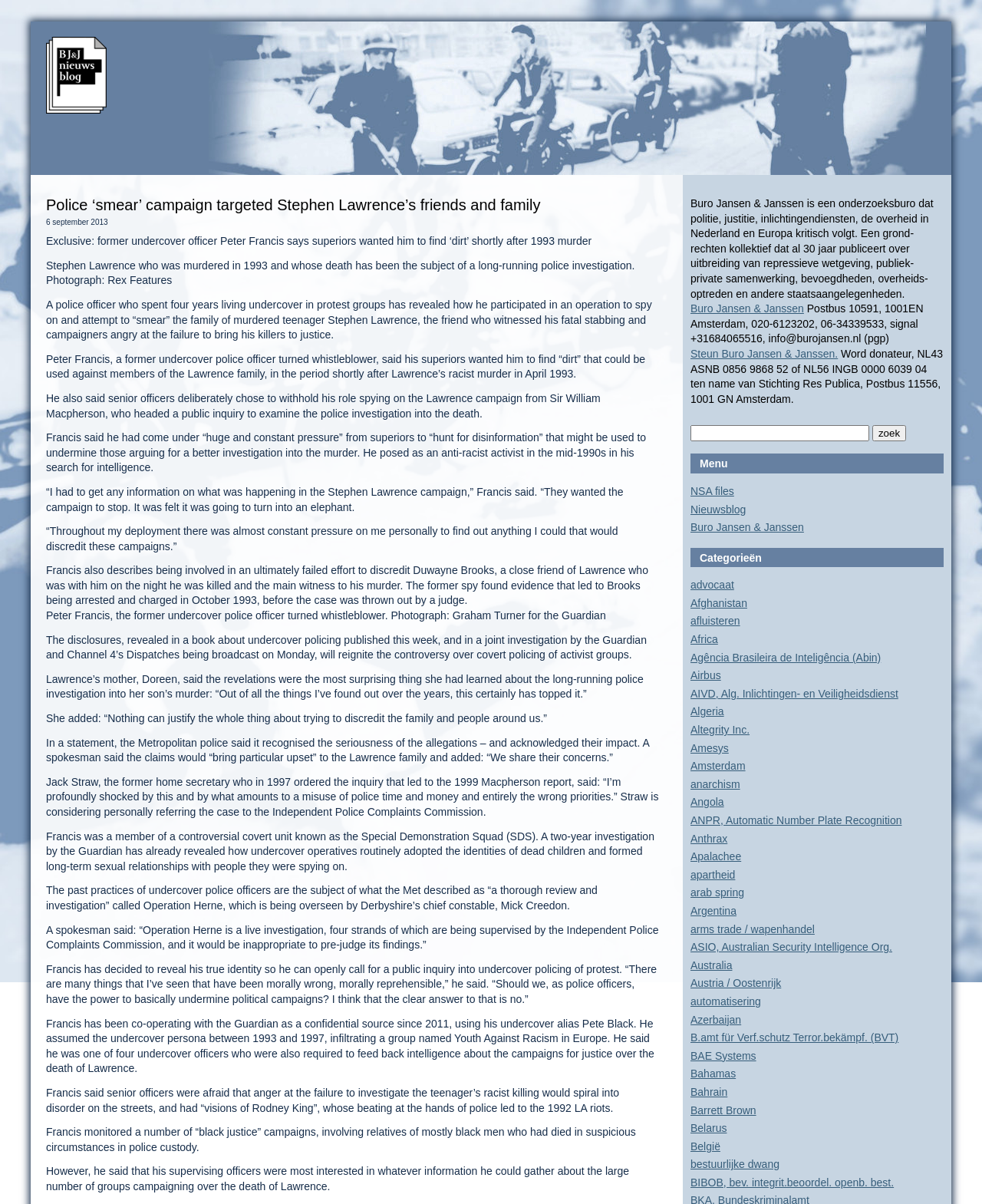Please determine the bounding box coordinates of the section I need to click to accomplish this instruction: "Click the 'NSA files' link".

[0.703, 0.403, 0.748, 0.413]